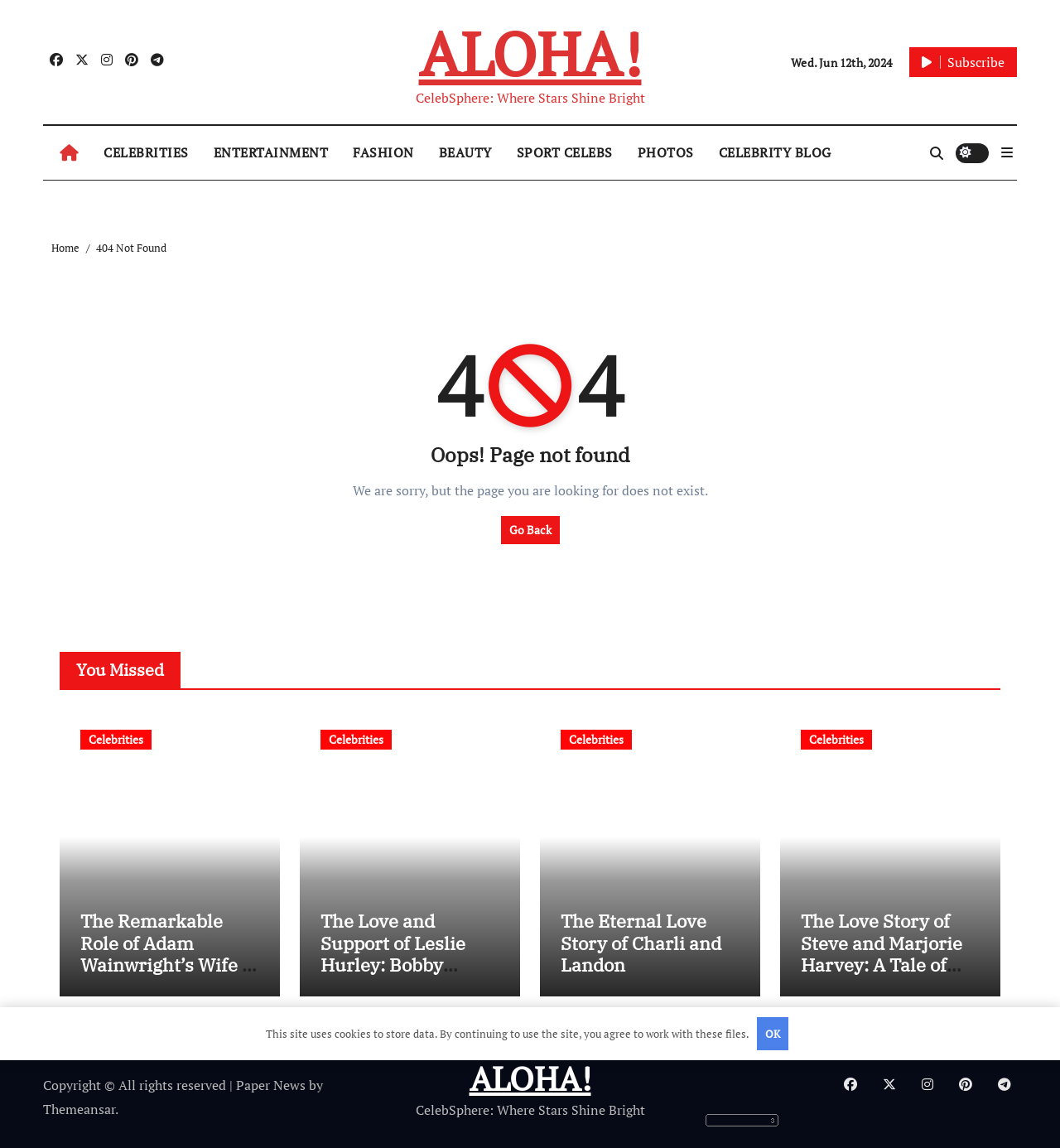Extract the bounding box of the UI element described as: "Celebrities".

[0.755, 0.636, 0.823, 0.653]